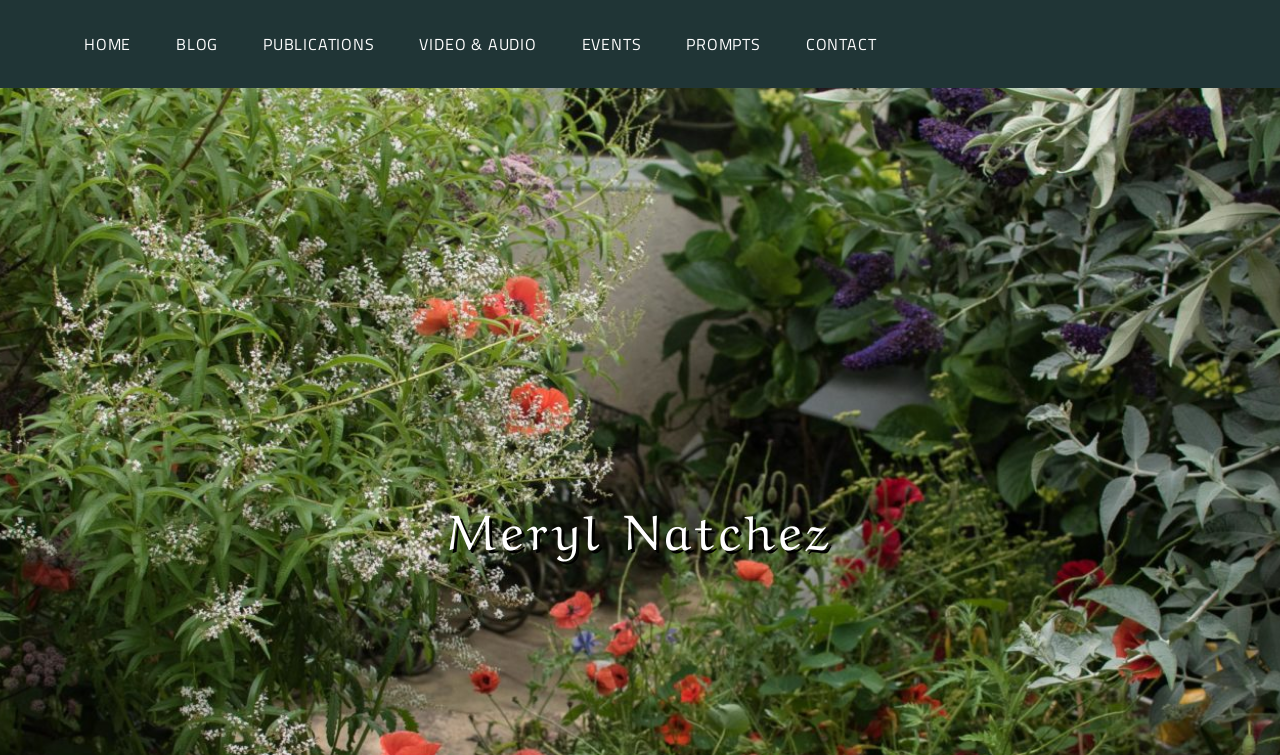What is the main navigation menu?
Using the visual information from the image, give a one-word or short-phrase answer.

Top Menu